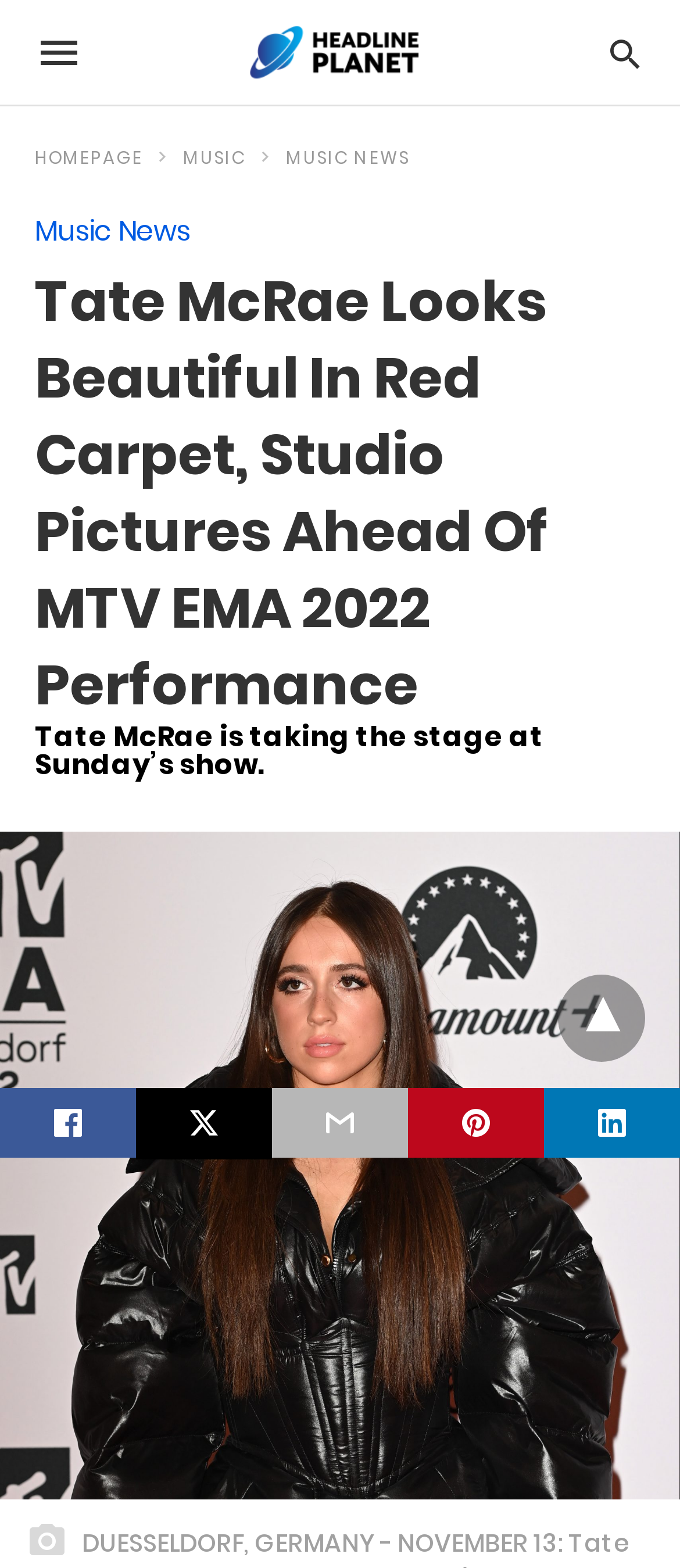Identify the bounding box coordinates of the section to be clicked to complete the task described by the following instruction: "Share on Twitter". The coordinates should be four float numbers between 0 and 1, formatted as [left, top, right, bottom].

[0.2, 0.694, 0.4, 0.739]